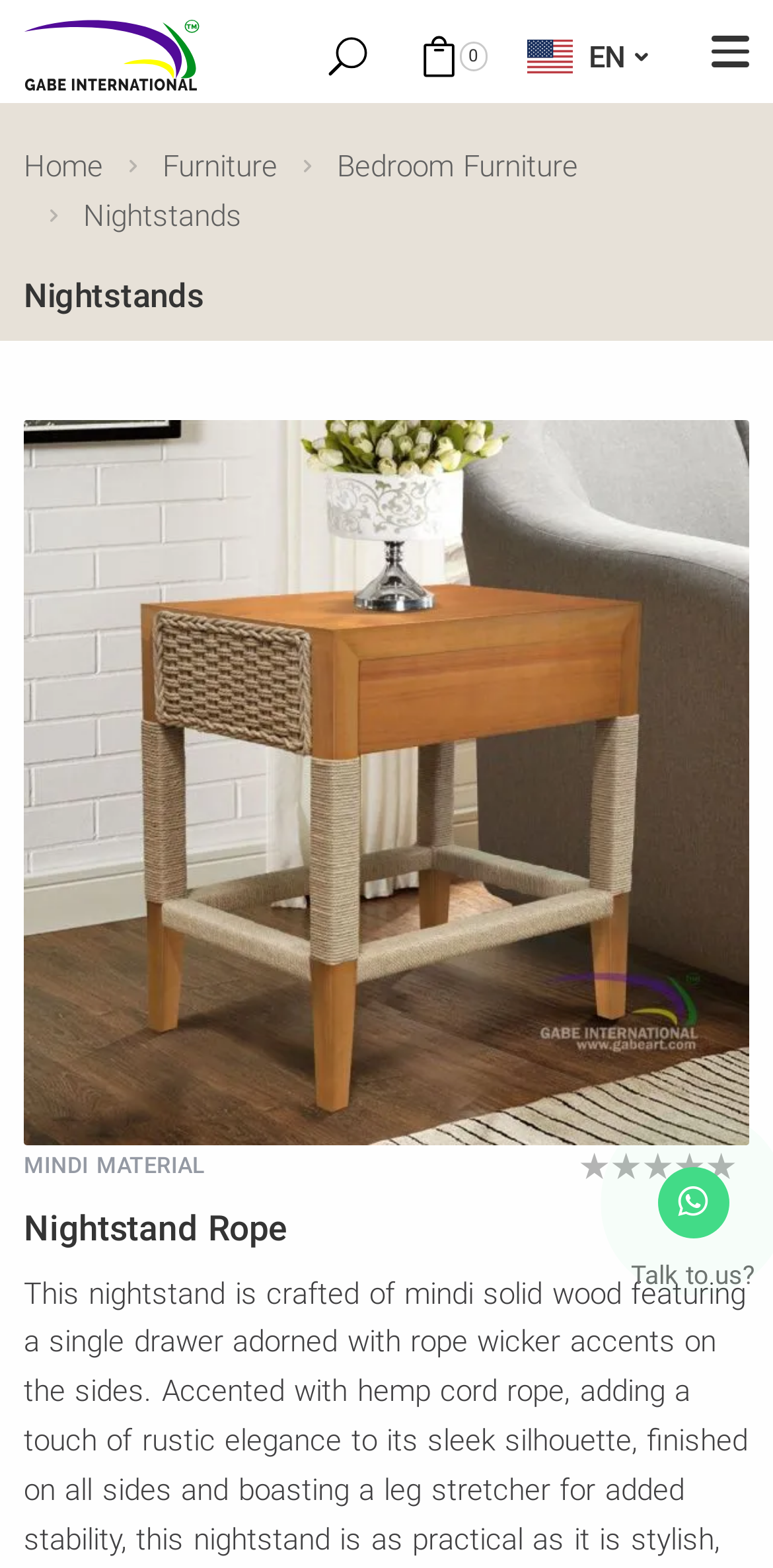Please specify the bounding box coordinates of the area that should be clicked to accomplish the following instruction: "Quick view the product". The coordinates should consist of four float numbers between 0 and 1, i.e., [left, top, right, bottom].

[0.879, 0.343, 0.969, 0.388]